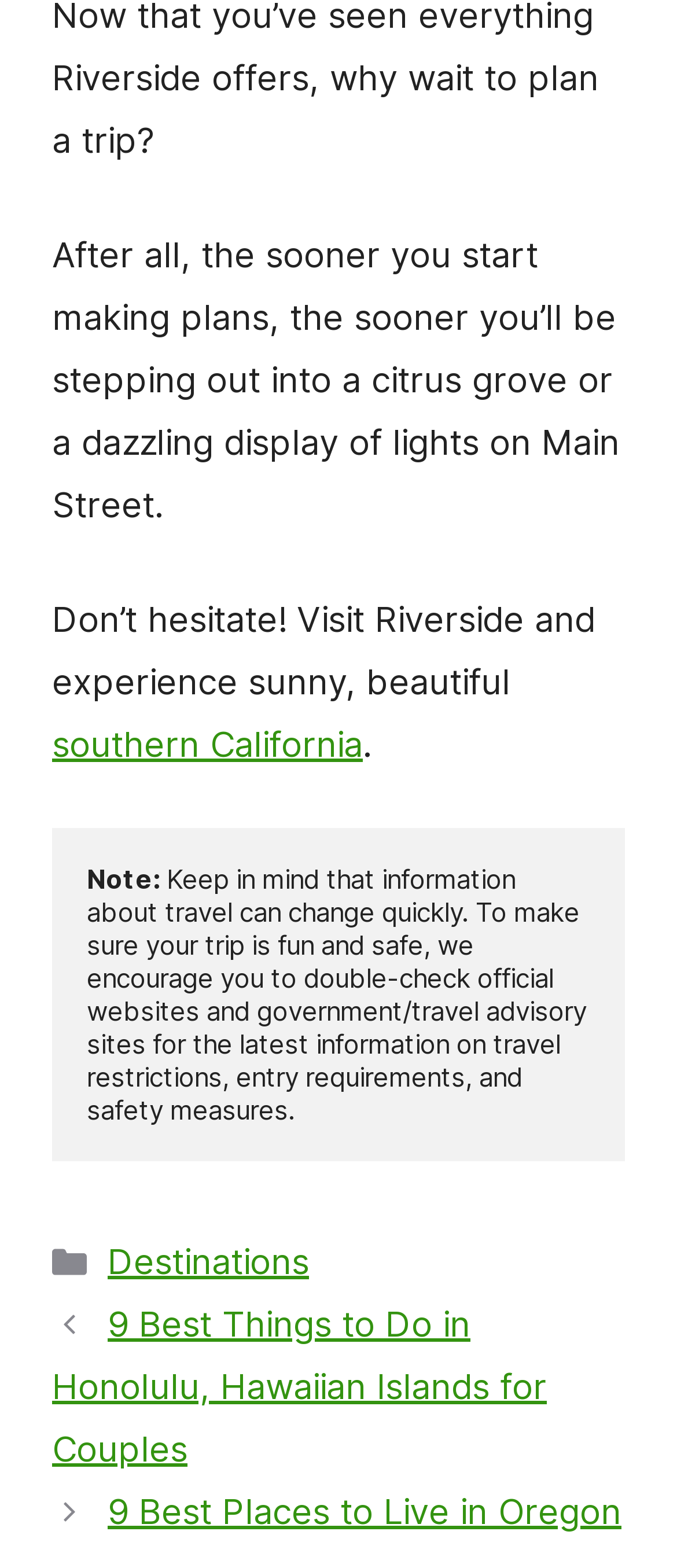What type of information is encouraged to be double-checked?
Please analyze the image and answer the question with as much detail as possible.

The webpage encourages users to double-check official websites and government/travel advisory sites for the latest information on travel restrictions, entry requirements, and safety measures, as mentioned in the code element.